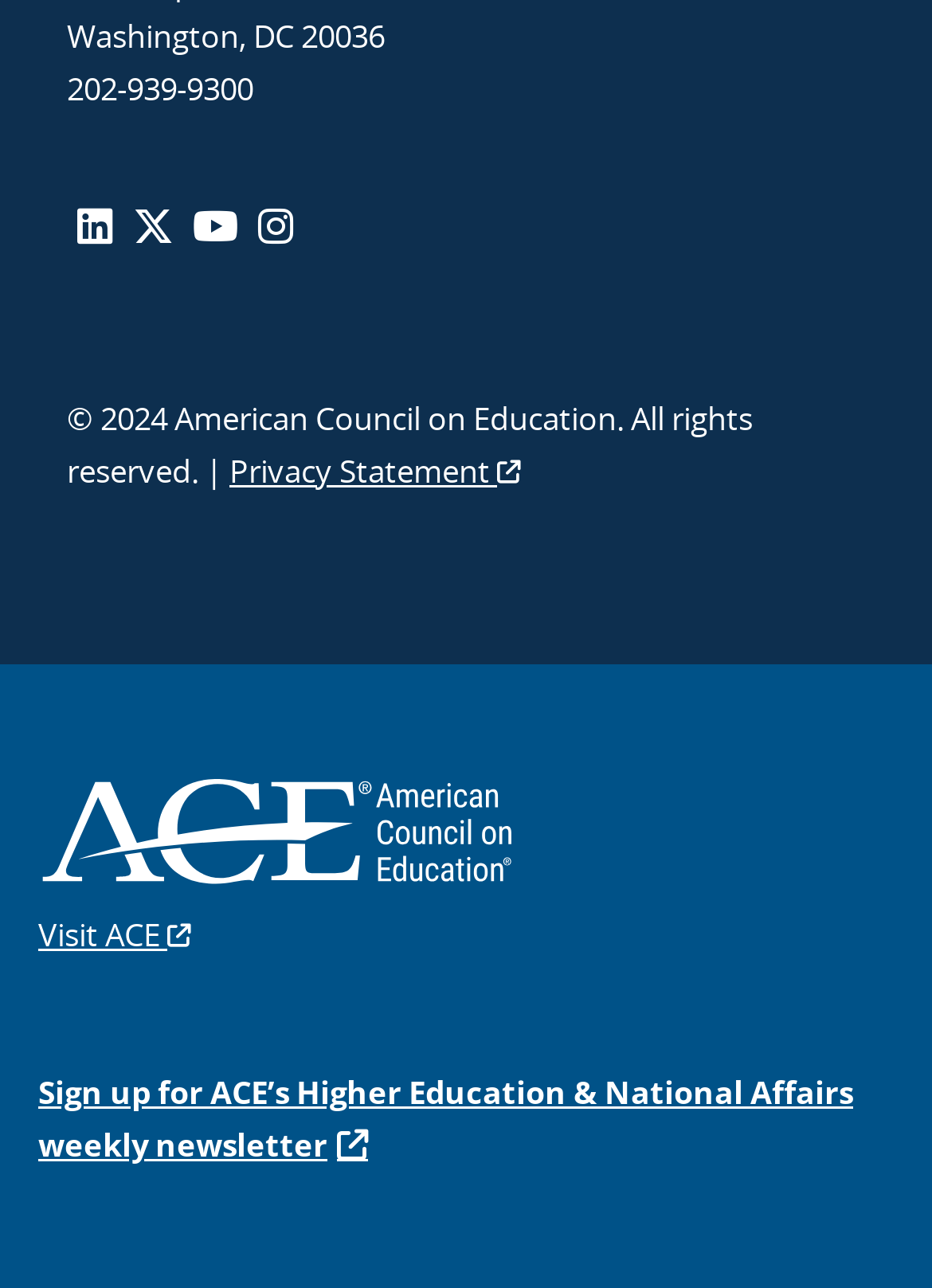Determine the bounding box coordinates of the clickable element to achieve the following action: 'Learn more about 401(k) plans'. Provide the coordinates as four float values between 0 and 1, formatted as [left, top, right, bottom].

None